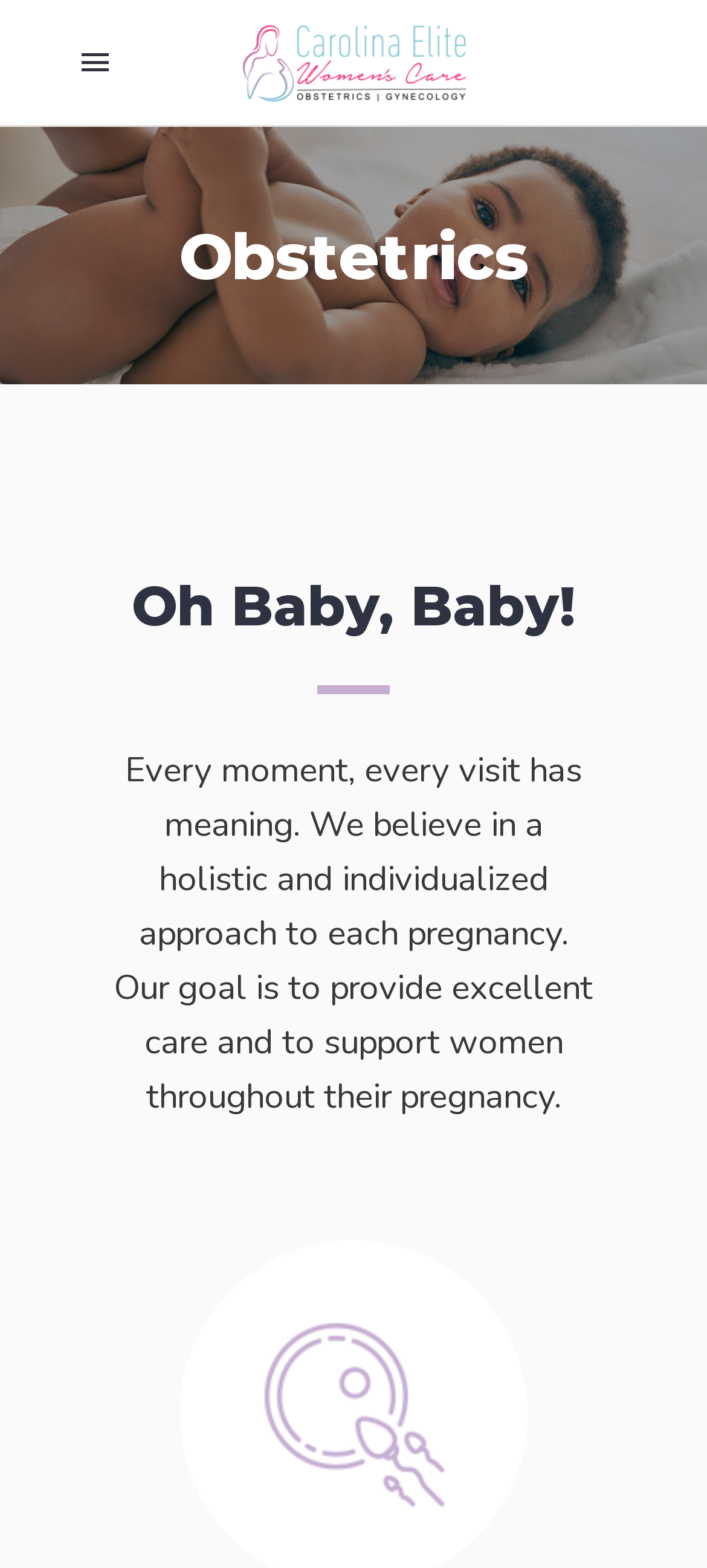Look at the image and answer the question in detail:
What is the main focus of Carolina Elite Women's Care?

Based on the webpage structure, the main focus of Carolina Elite Women's Care is obstetrics, as indicated by the heading 'Obstetrics' and the image 'Image Alt' which is likely related to obstetrics.